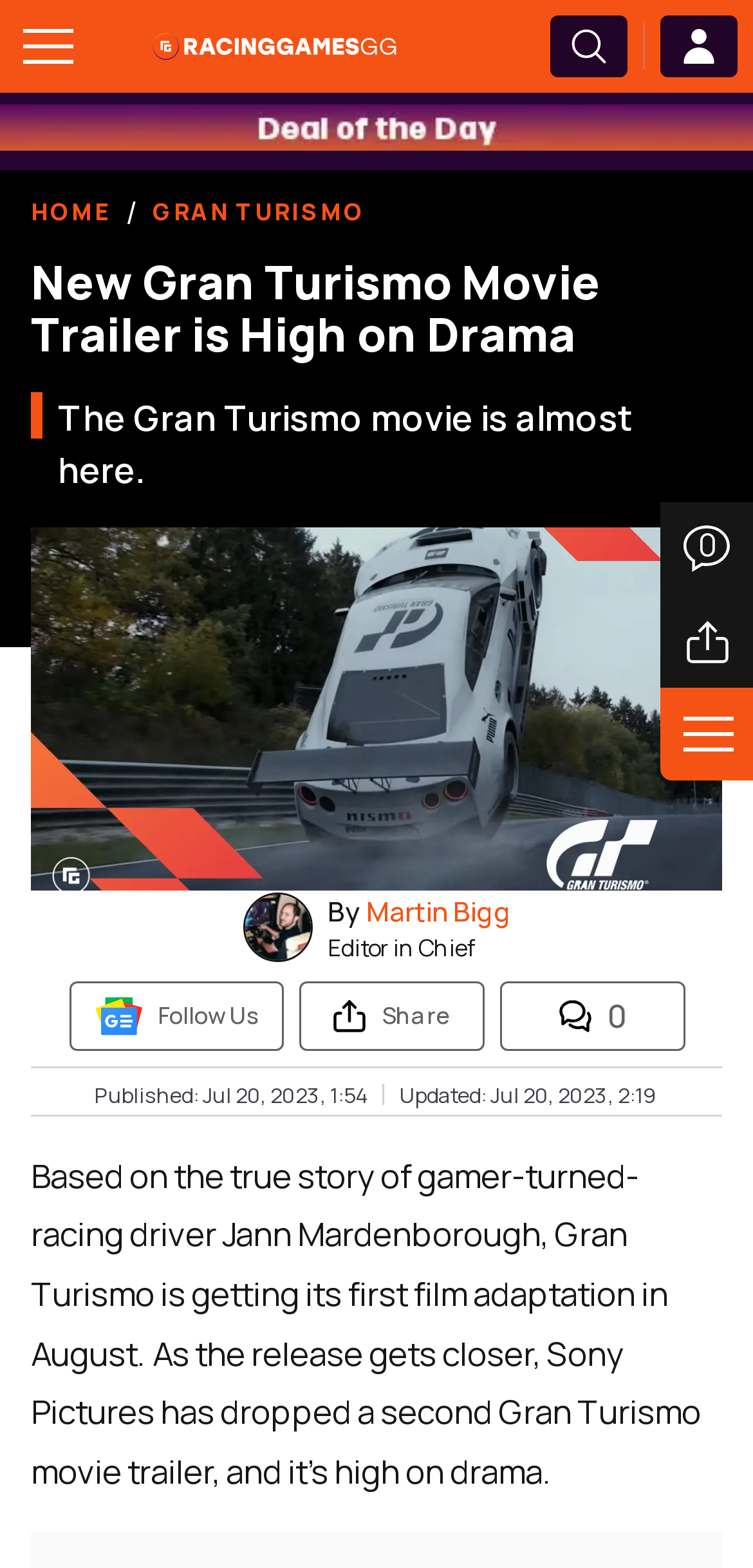Who is the author of the article?
Please provide a comprehensive answer to the question based on the webpage screenshot.

The author of the article is Martin Bigg, who is the Editor in Chief, as mentioned in the article.